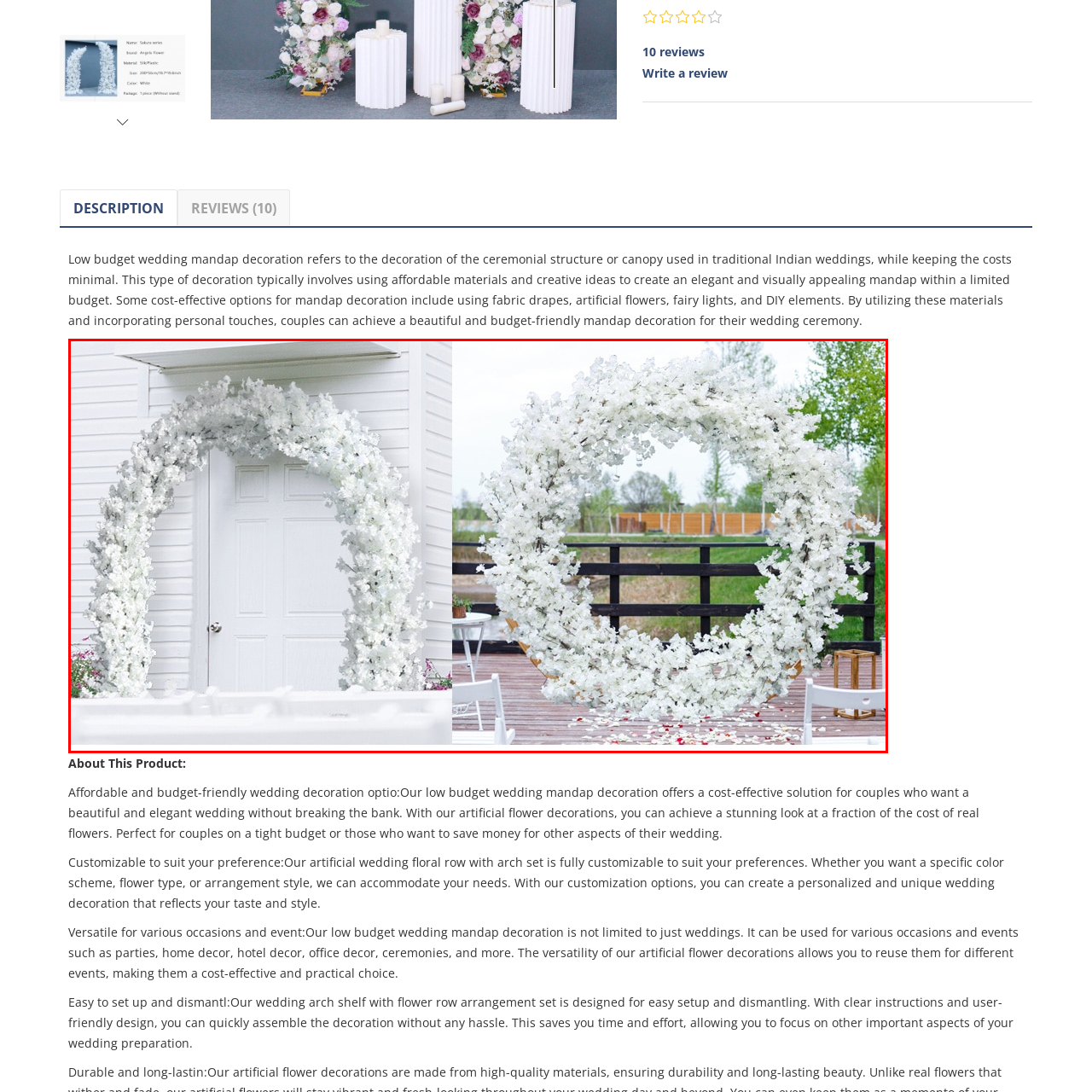Where is the right arch positioned?
Focus on the section of the image inside the red bounding box and offer an in-depth answer to the question, utilizing the information visible in the image.

According to the caption, the right arch stands in a natural outdoor setting, surrounded by greenery and a wooden patio, showcasing its versatility for various occasions beyond weddings.